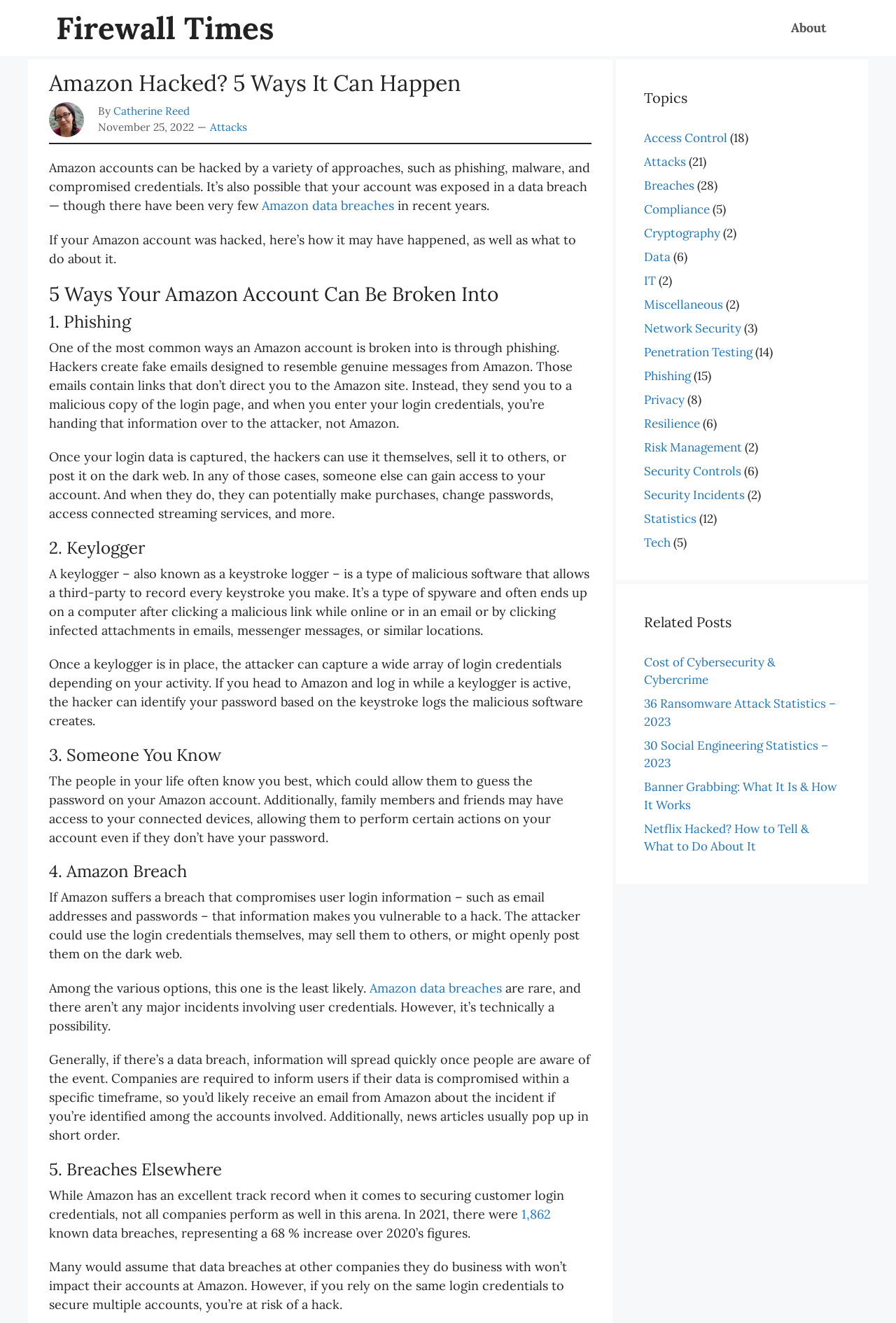Based on the element description "Amazon data breaches", predict the bounding box coordinates of the UI element.

[0.292, 0.149, 0.44, 0.161]